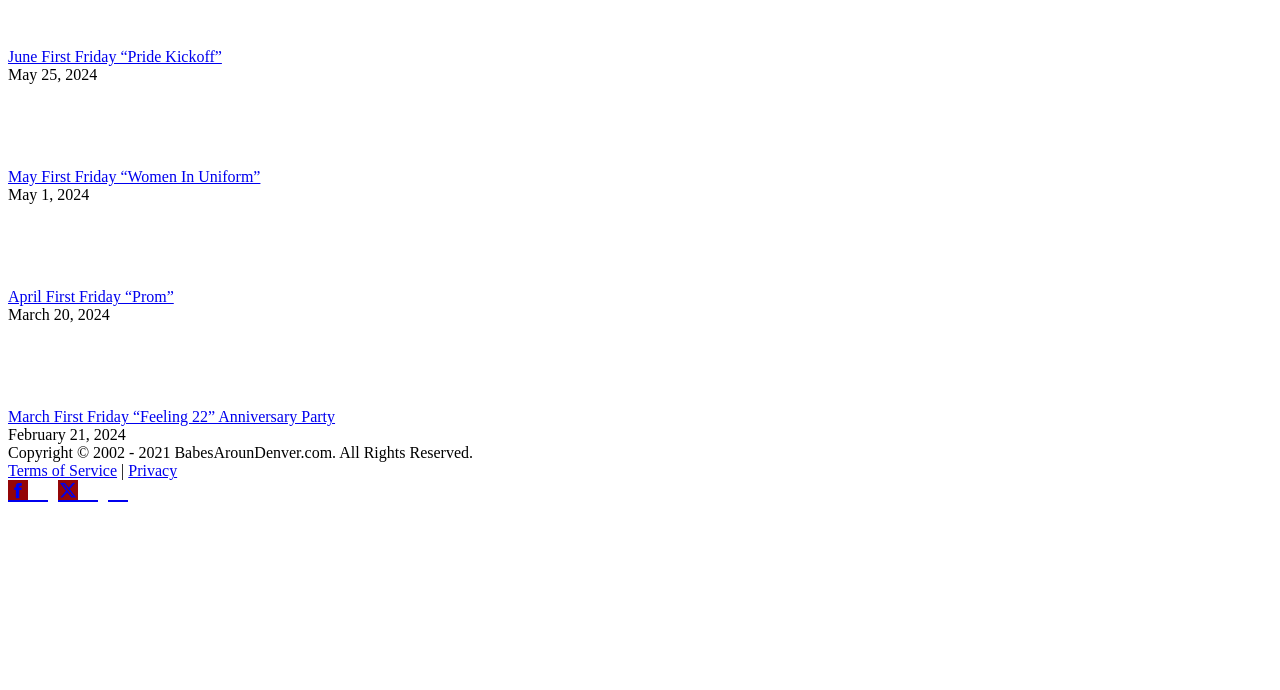What is the purpose of the 'Terms of Service' link?
Using the image, provide a concise answer in one word or a short phrase.

To access terms of service